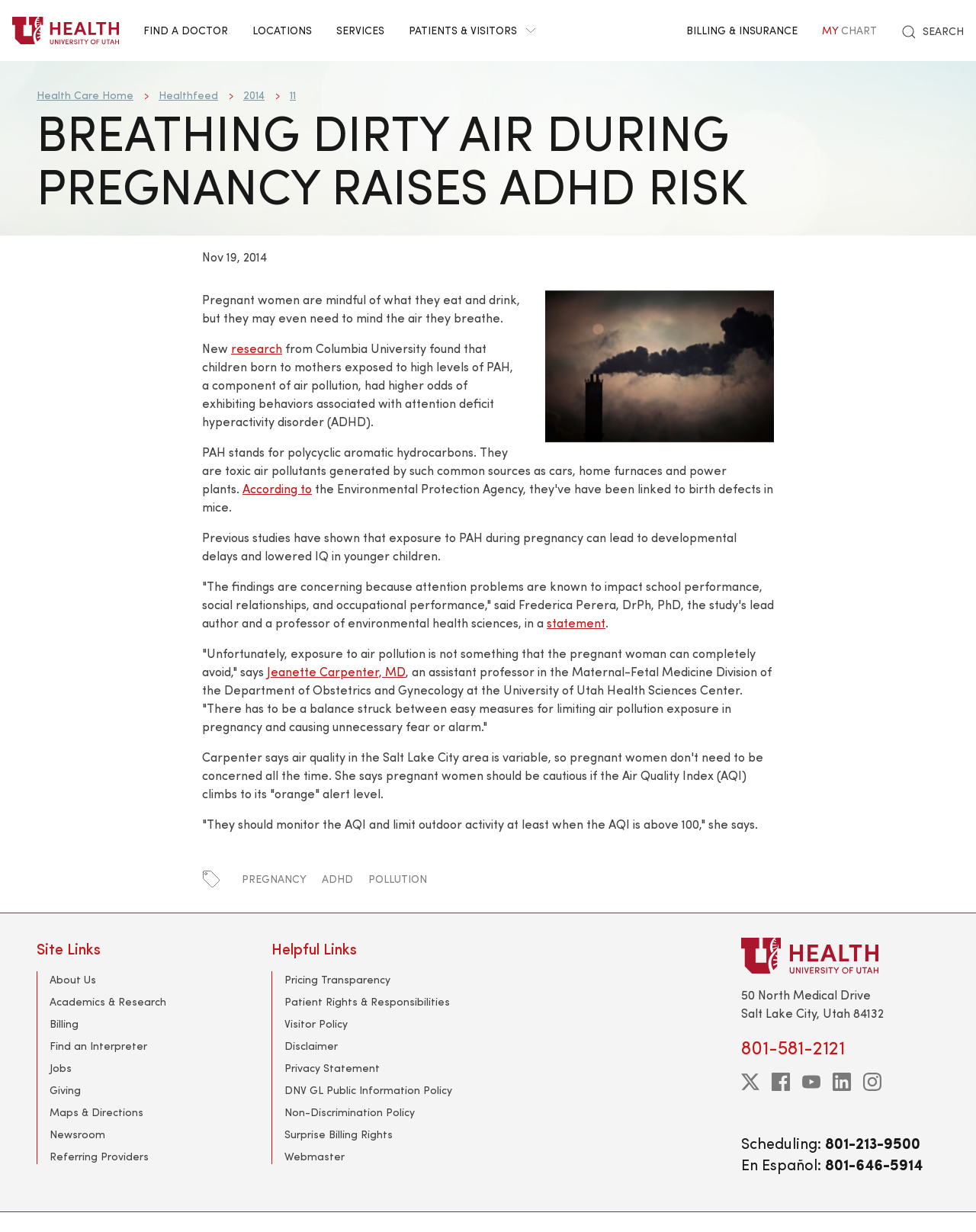Determine the bounding box coordinates of the target area to click to execute the following instruction: "Read the post by 'clef'."

None